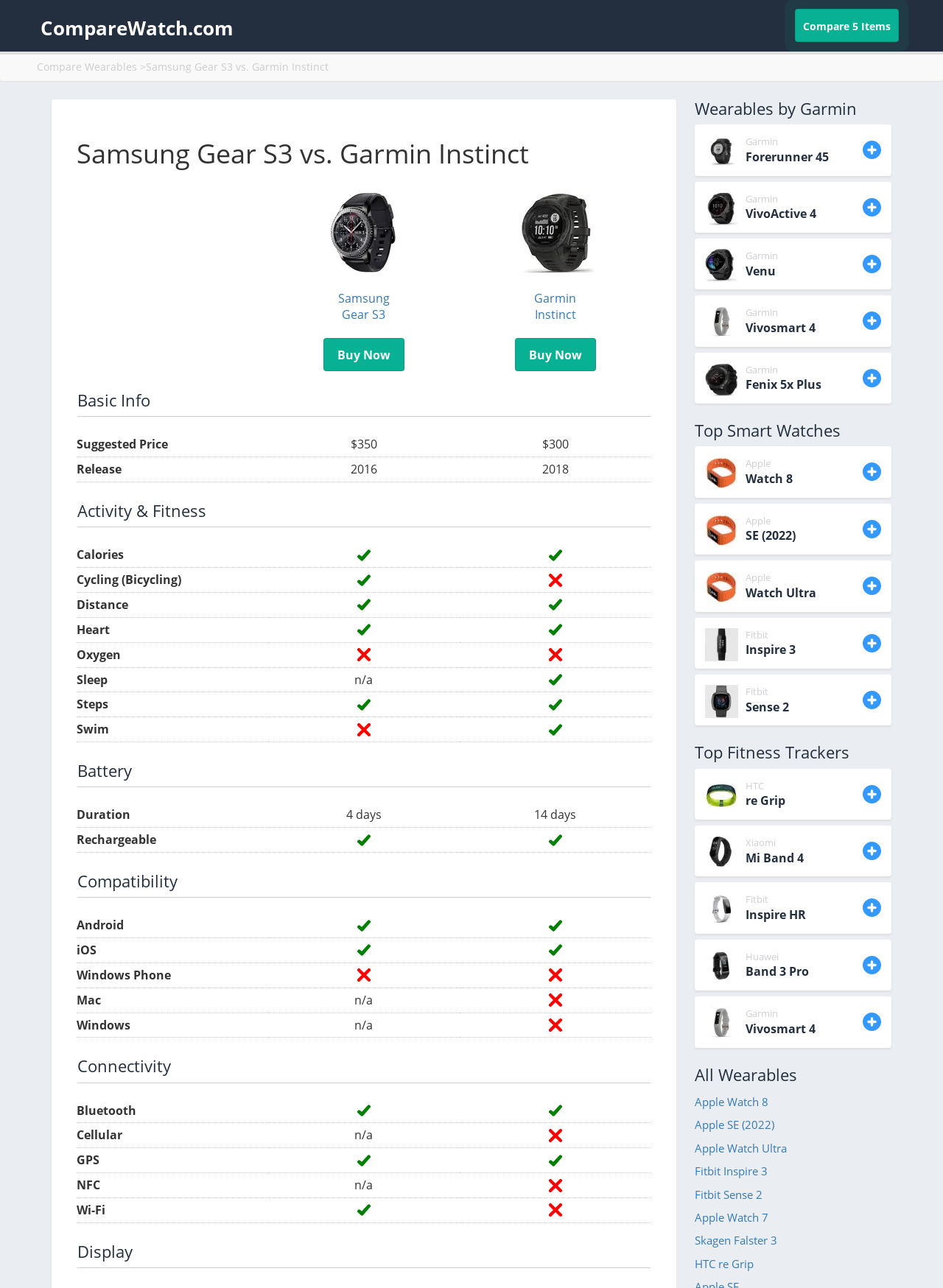What is the main title displayed on this webpage?

Samsung Gear S3 vs. Garmin Instinct